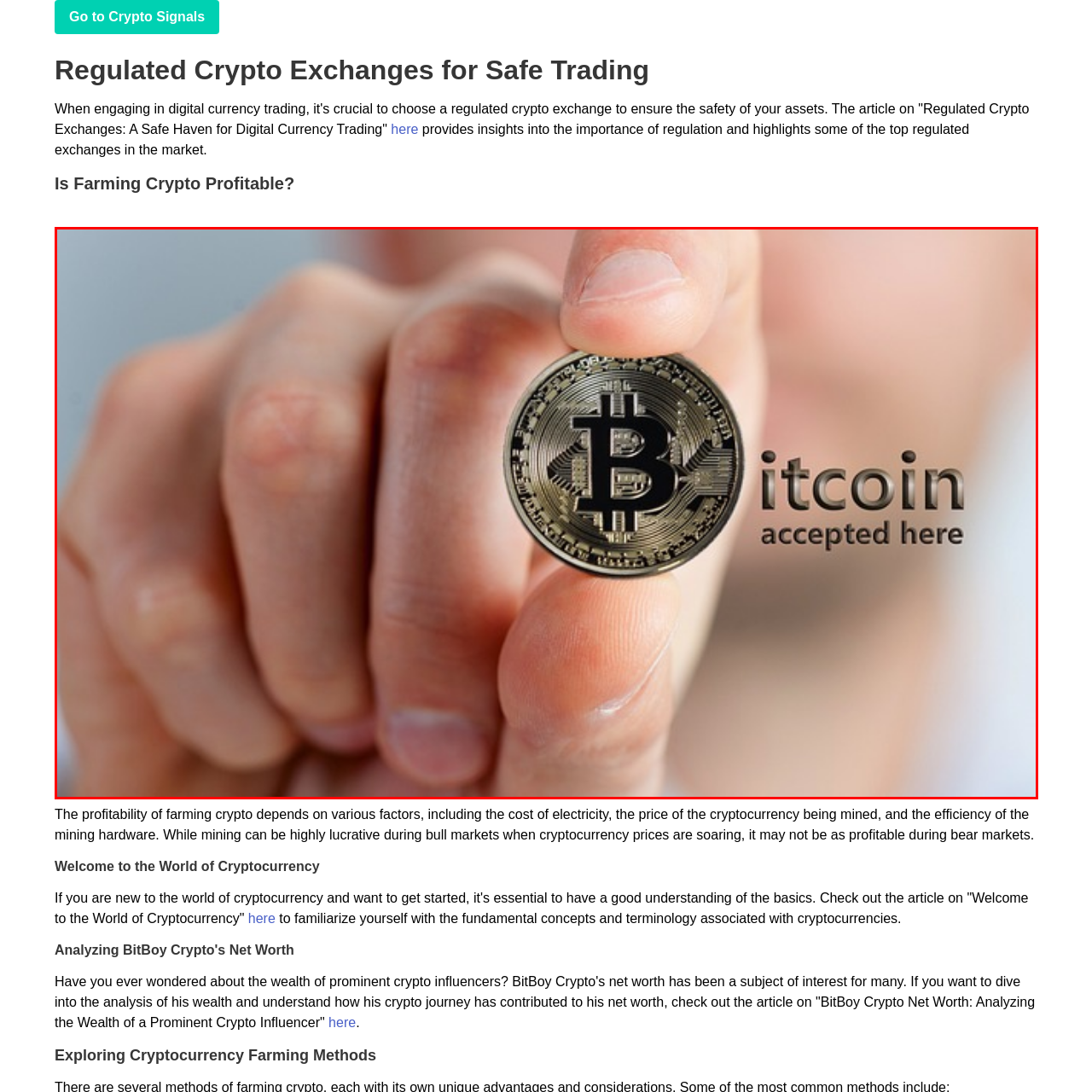Provide a comprehensive description of the image located within the red boundary.

The image features a hand holding a shiny Bitcoin, symbolizing the increasing acceptance of cryptocurrency for transactions. The Bitcoin, prominently displayed, showcases its iconic design with the recognizable "B" emblem. To the right, text reads "bitcoin accepted here," highlighting a growing trend of businesses integrating digital currencies into their payment options. This visual captures the essence of the evolving landscape of digital currency, as discussed in the accompanying article about the profitability of crypto farming, emphasizing the importance of choosing regulated exchanges for safe trading.